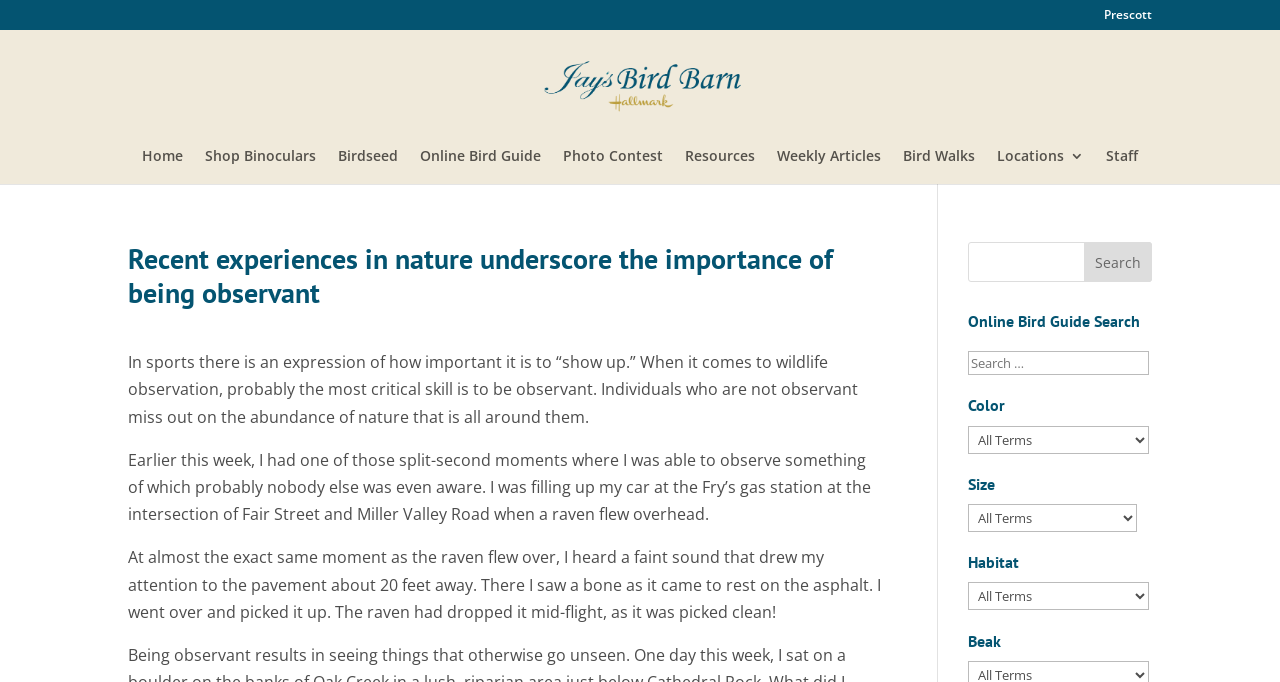Indicate the bounding box coordinates of the element that needs to be clicked to satisfy the following instruction: "Click on the 'Home' link". The coordinates should be four float numbers between 0 and 1, i.e., [left, top, right, bottom].

[0.111, 0.218, 0.143, 0.27]